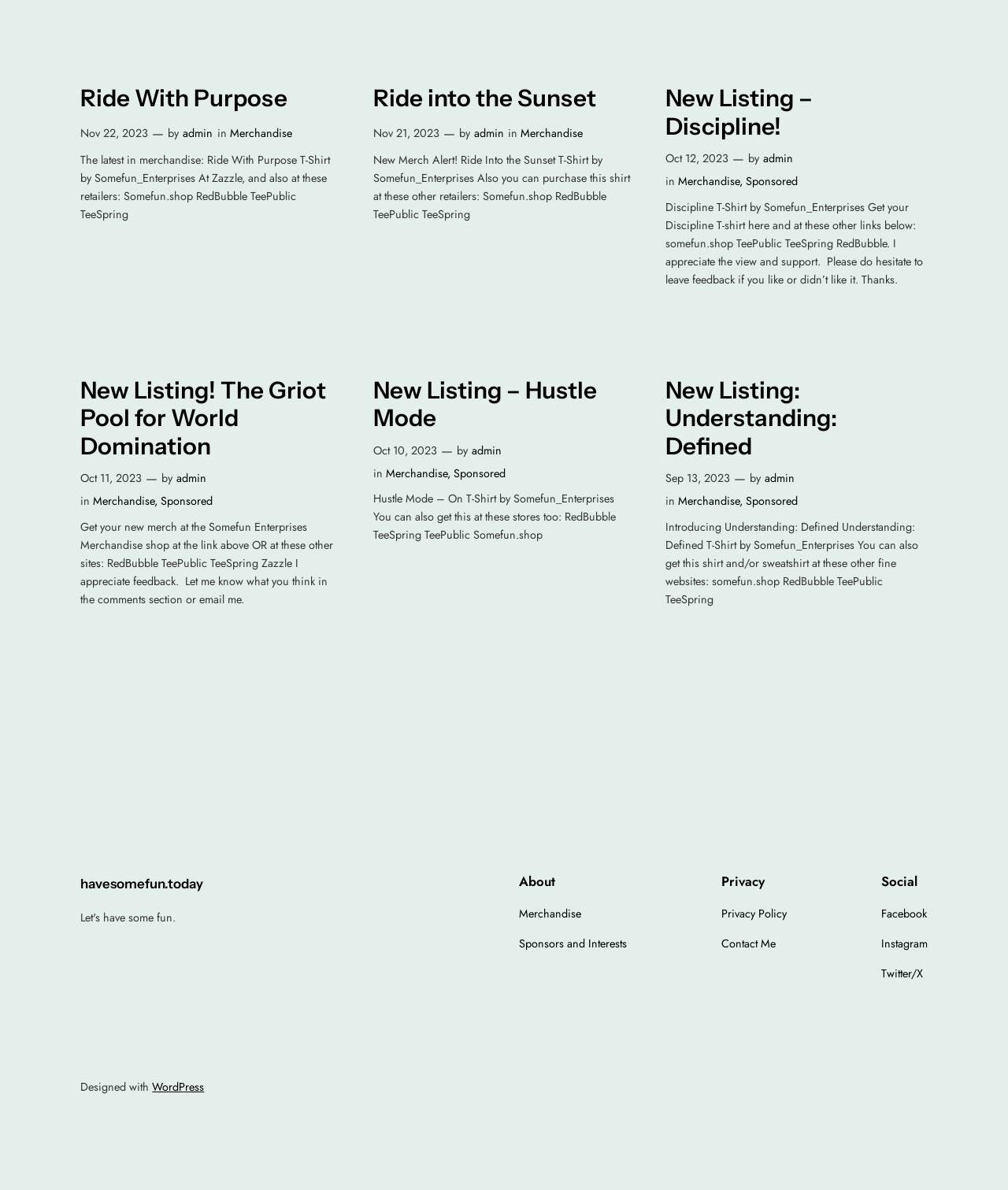Find the bounding box of the UI element described as follows: "Nov 22, 2023".

[0.08, 0.105, 0.147, 0.118]